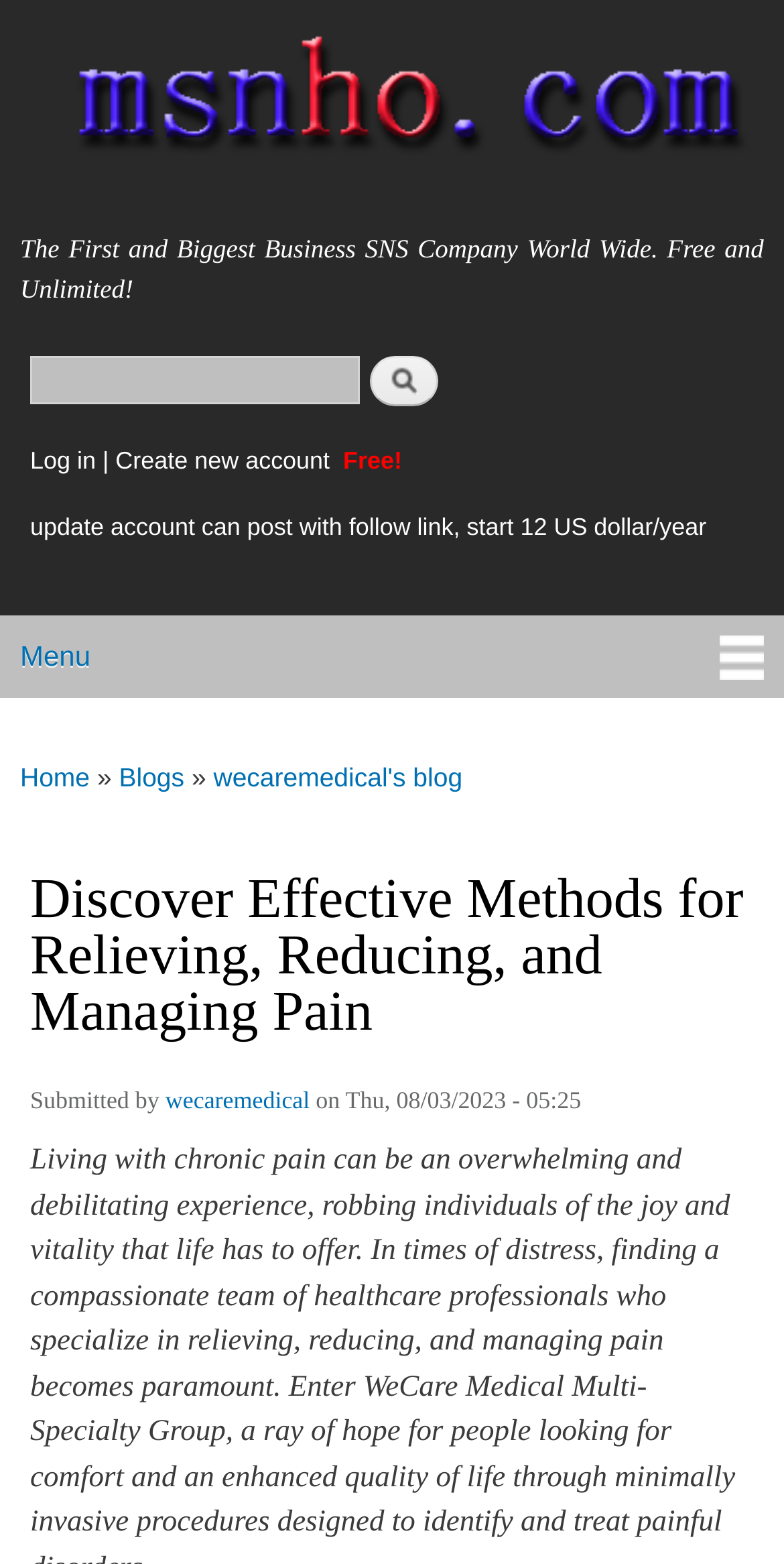By analyzing the image, answer the following question with a detailed response: What is the purpose of the textbox in the search form?

I found the answer by looking at the textbox element with the label 'Search' and the button element with the text 'Search' which suggests that the purpose of the textbox is to input search queries.